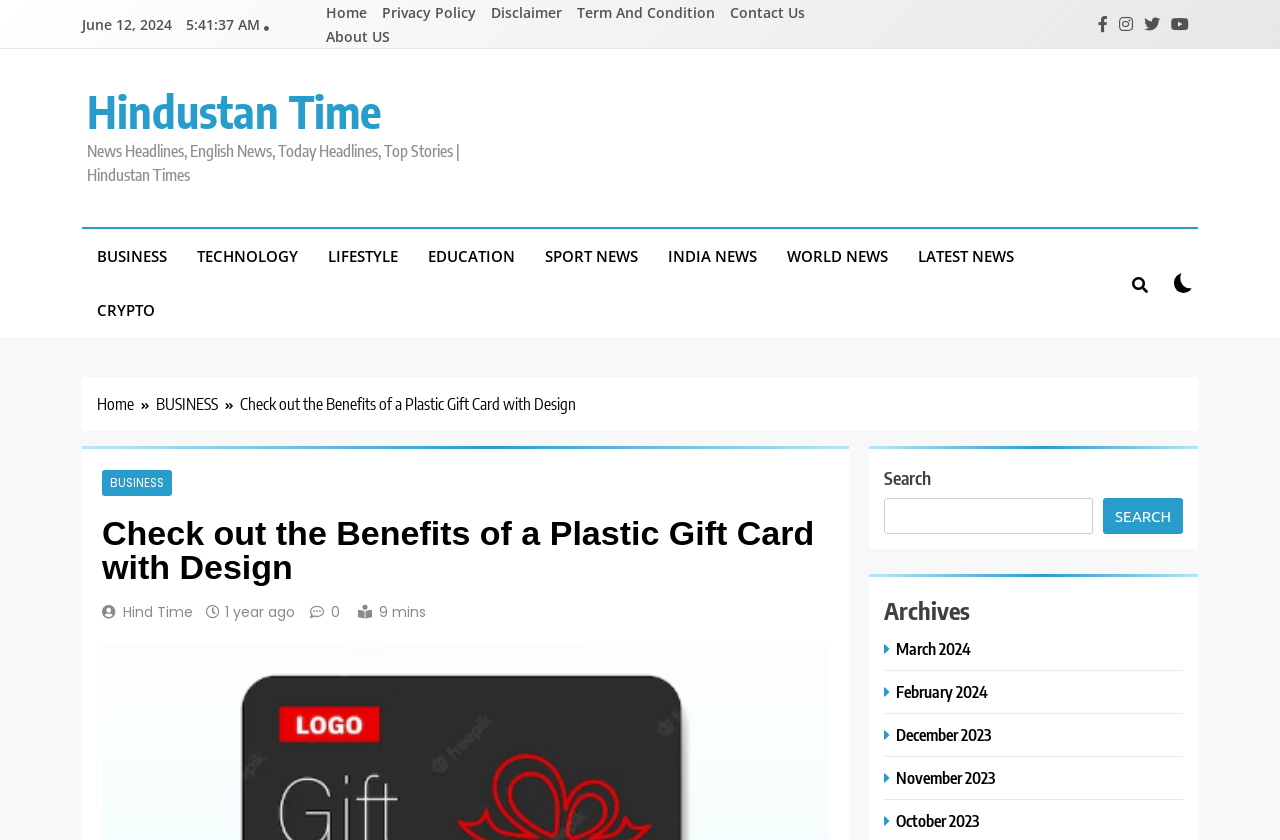What is the name of the news organization?
Examine the image closely and answer the question with as much detail as possible.

I found the name of the news organization by looking at the link on the webpage, which says 'Hindustan Times'. This link appears to be the name of the news organization that publishes the articles on this webpage.